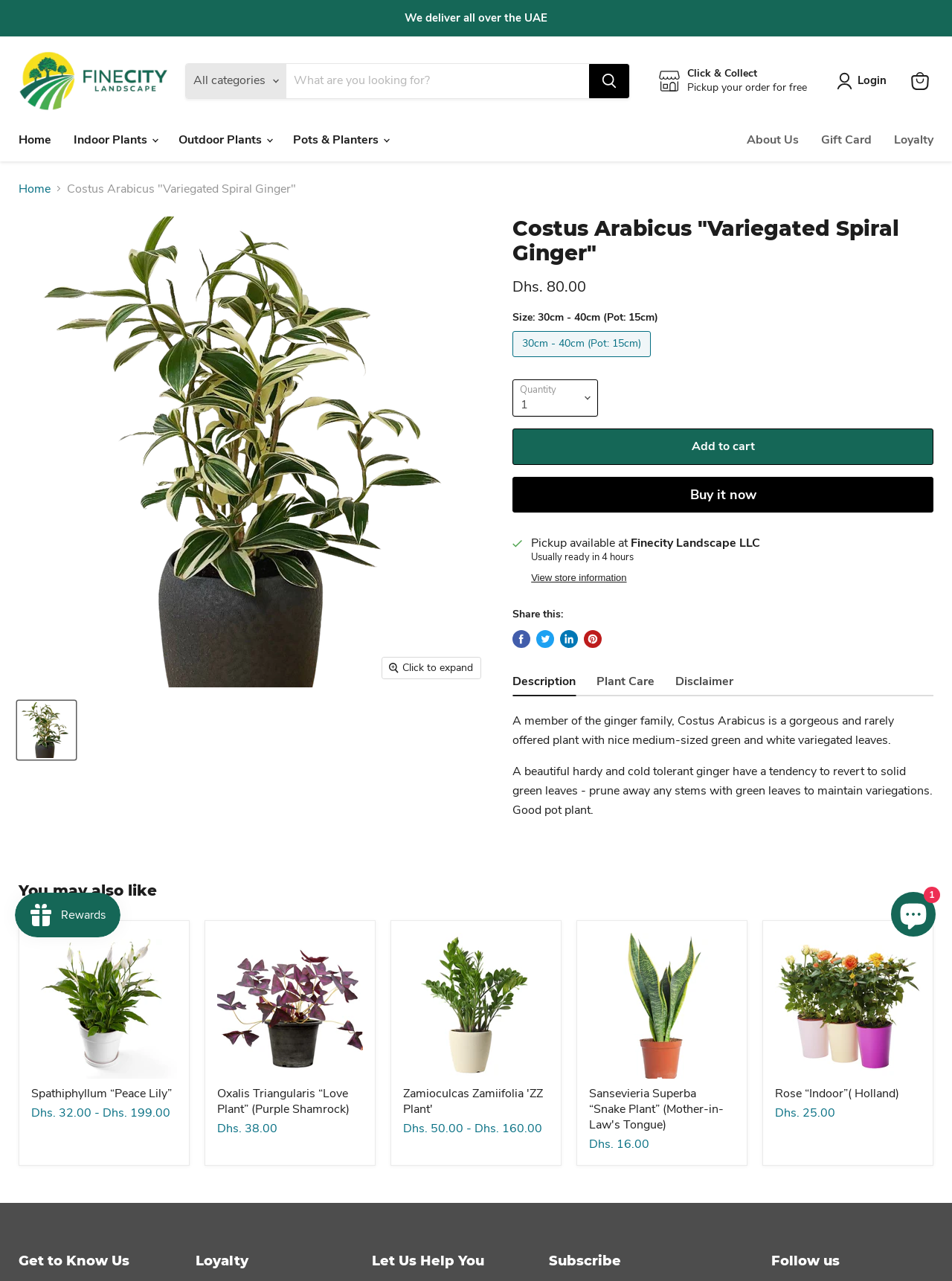Kindly provide the bounding box coordinates of the section you need to click on to fulfill the given instruction: "View store information".

[0.558, 0.447, 0.658, 0.456]